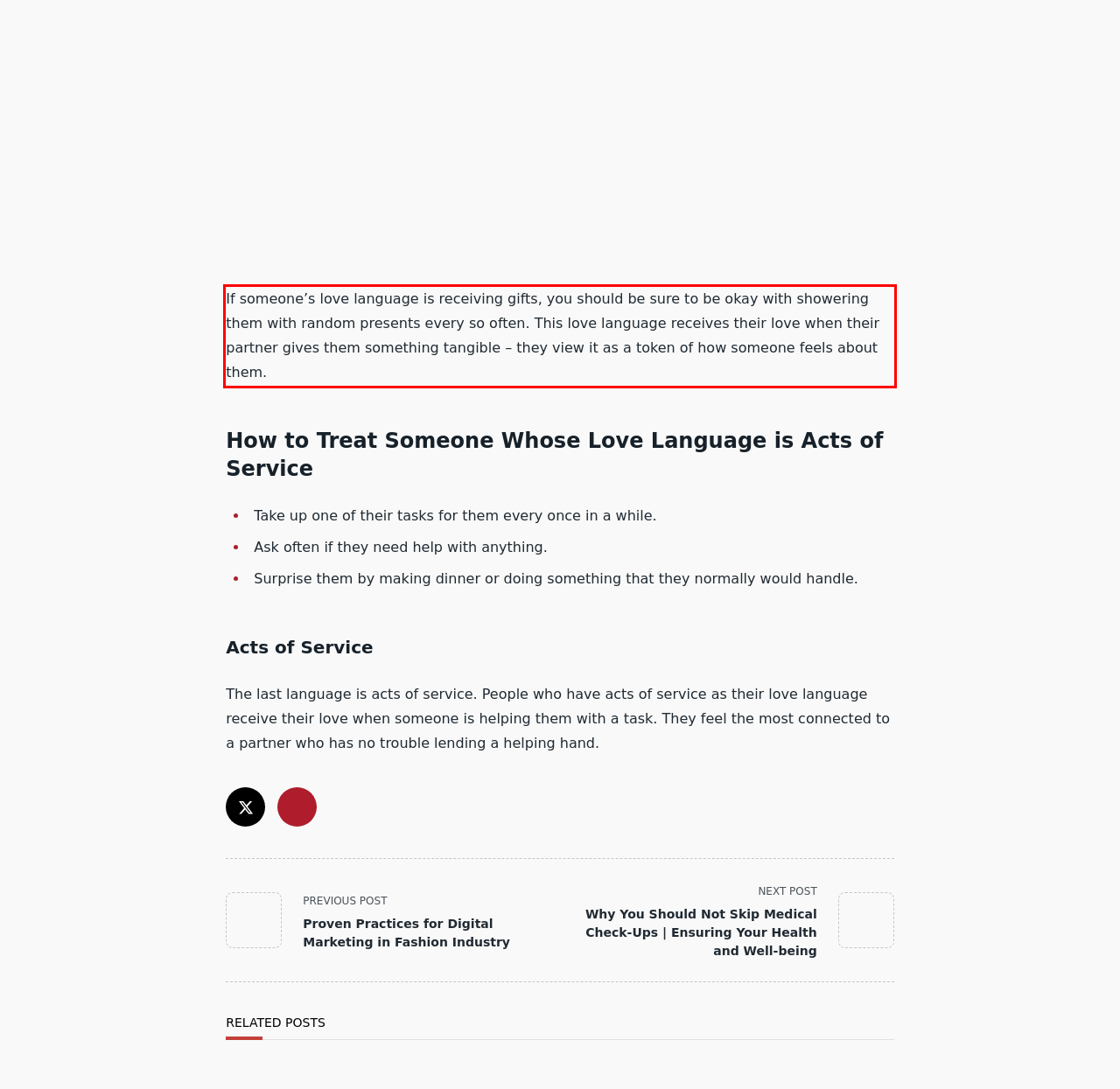You are given a screenshot showing a webpage with a red bounding box. Perform OCR to capture the text within the red bounding box.

If someone’s love language is receiving gifts, you should be sure to be okay with showering them with random presents every so often. This love language receives their love when their partner gives them something tangible – they view it as a token of how someone feels about them.